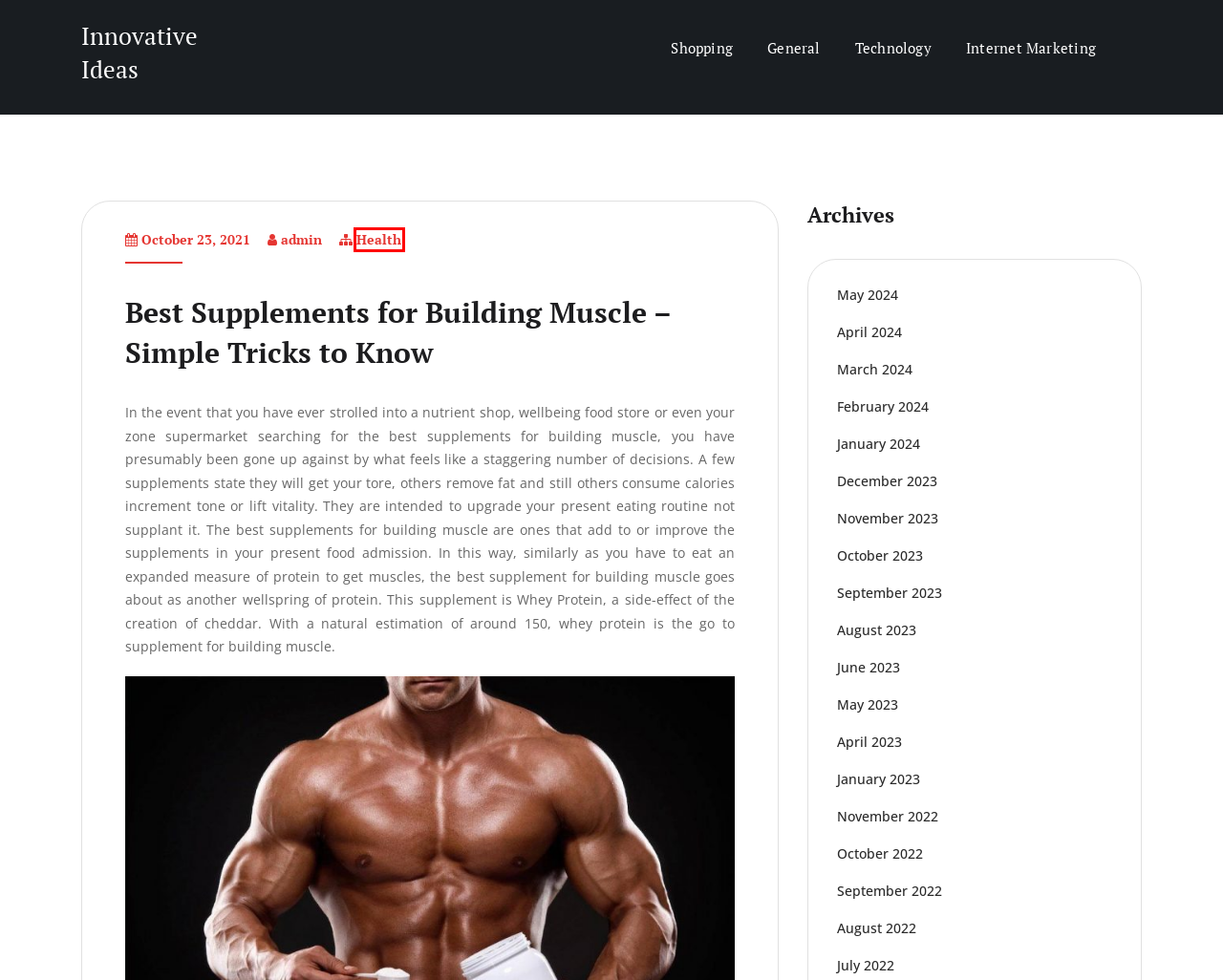After examining the screenshot of a webpage with a red bounding box, choose the most accurate webpage description that corresponds to the new page after clicking the element inside the red box. Here are the candidates:
A. May 2024 – Innovative Ideas
B. October 2022 – Innovative Ideas
C. General – Innovative Ideas
D. Health – Innovative Ideas
E. September 2022 – Innovative Ideas
F. May 2023 – Innovative Ideas
G. February 2024 – Innovative Ideas
H. Shopping – Innovative Ideas

D